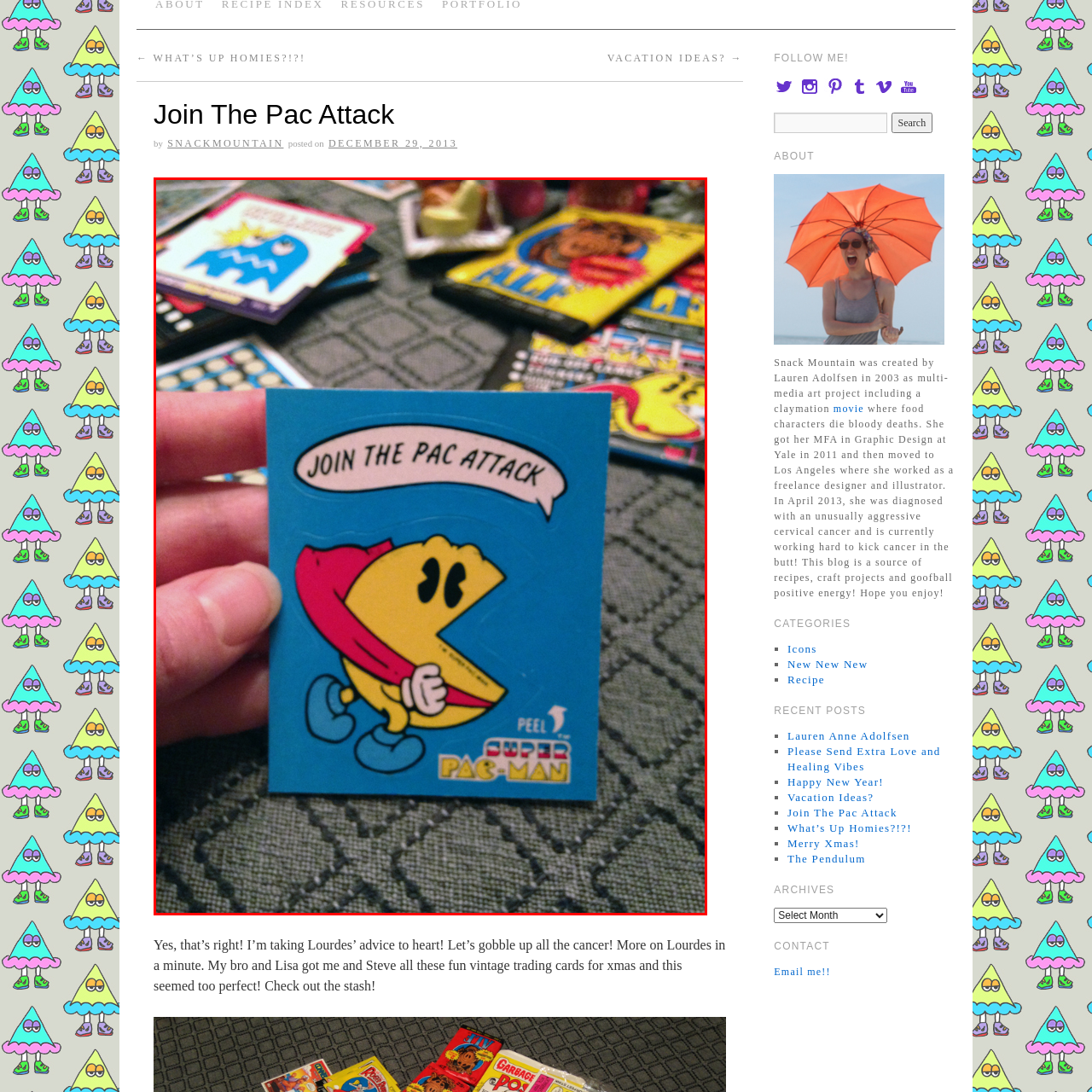Refer to the image enclosed in the red bounding box, then answer the following question in a single word or phrase: What is the background color of the image?

Bright blue